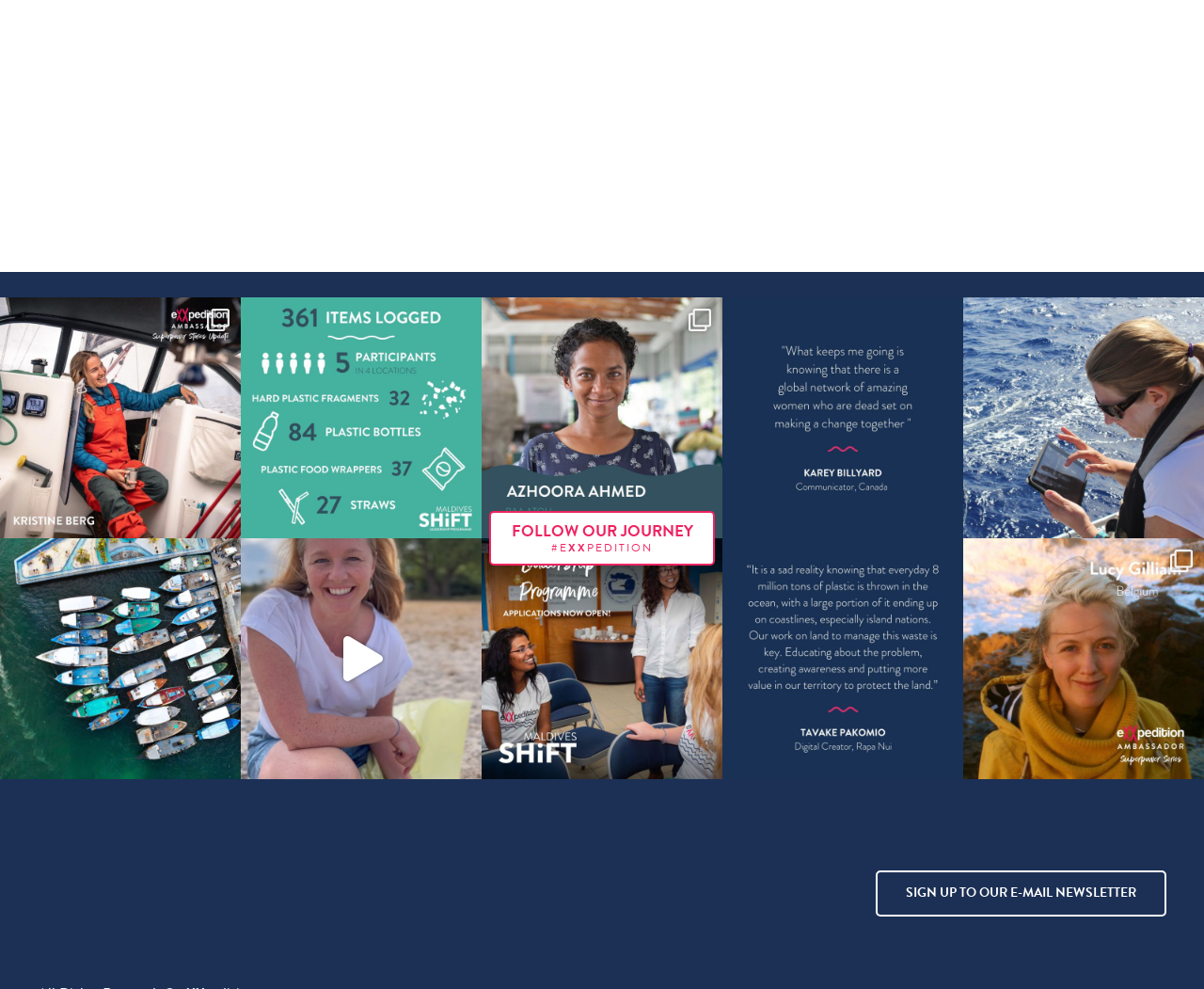Using the provided element description: "Follow our Journey#exxpedition", identify the bounding box coordinates. The coordinates should be four floats between 0 and 1 in the order [left, top, right, bottom].

[0.406, 0.516, 0.594, 0.572]